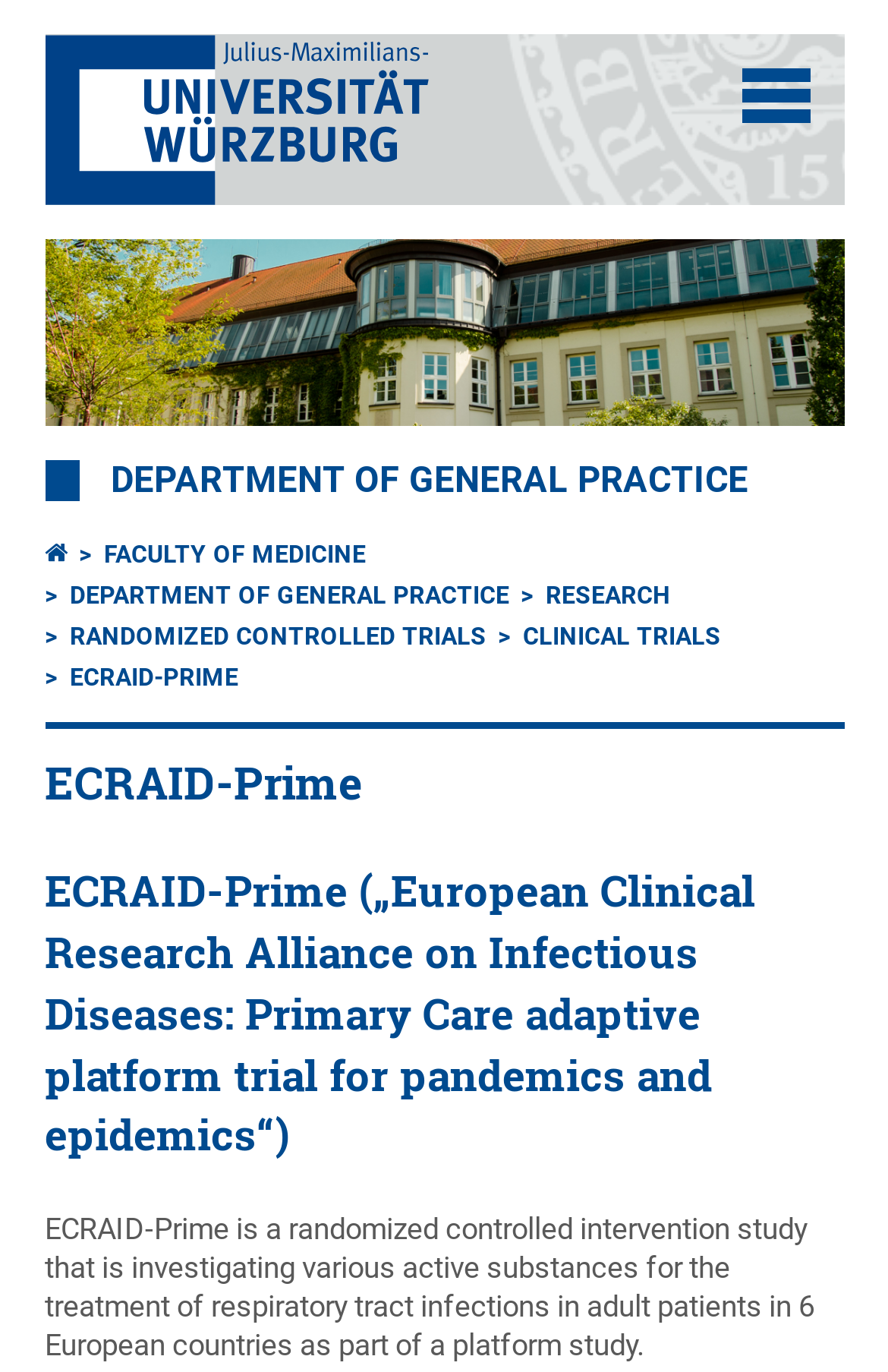Show the bounding box coordinates of the region that should be clicked to follow the instruction: "Explore faculty of medicine."

[0.117, 0.394, 0.412, 0.416]